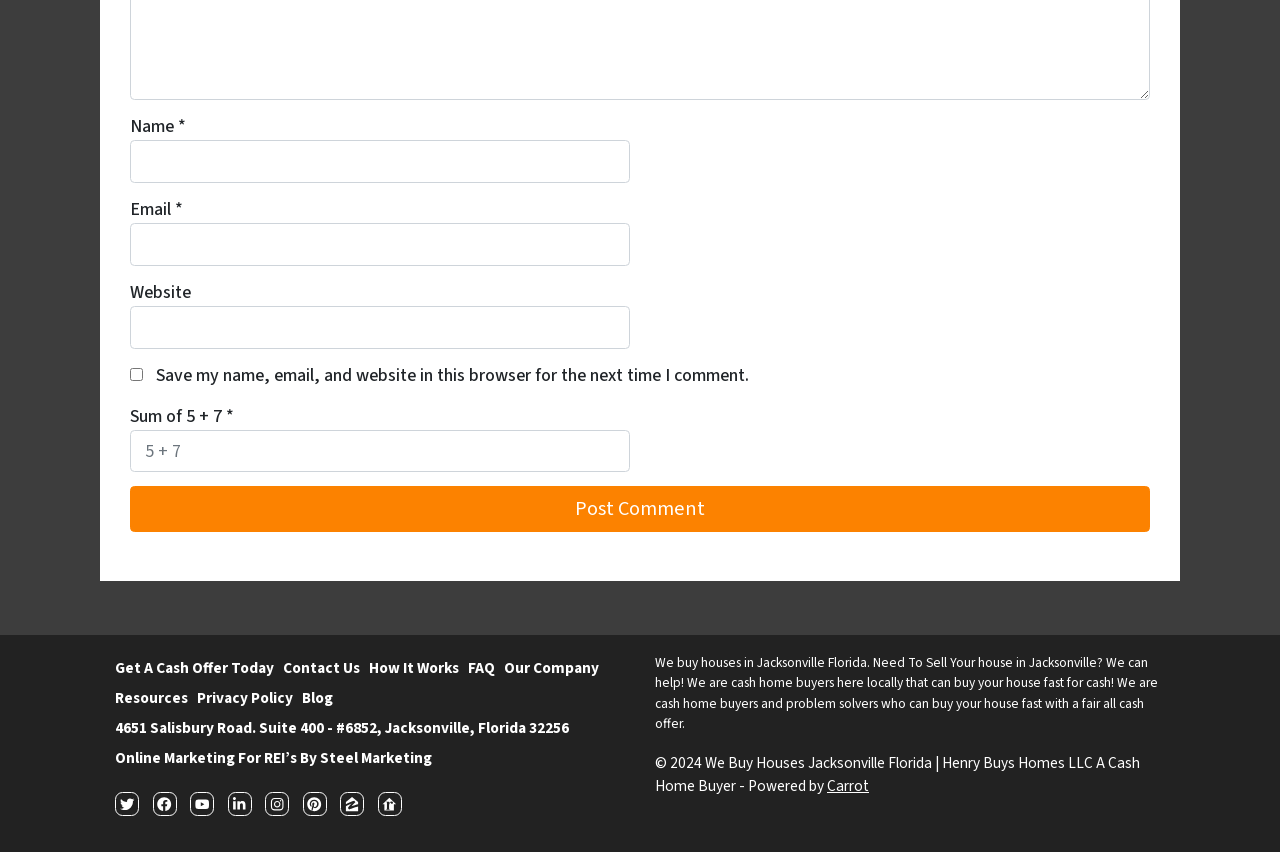Determine the bounding box coordinates for the element that should be clicked to follow this instruction: "Enter your name". The coordinates should be given as four float numbers between 0 and 1, in the format [left, top, right, bottom].

[0.102, 0.165, 0.492, 0.215]